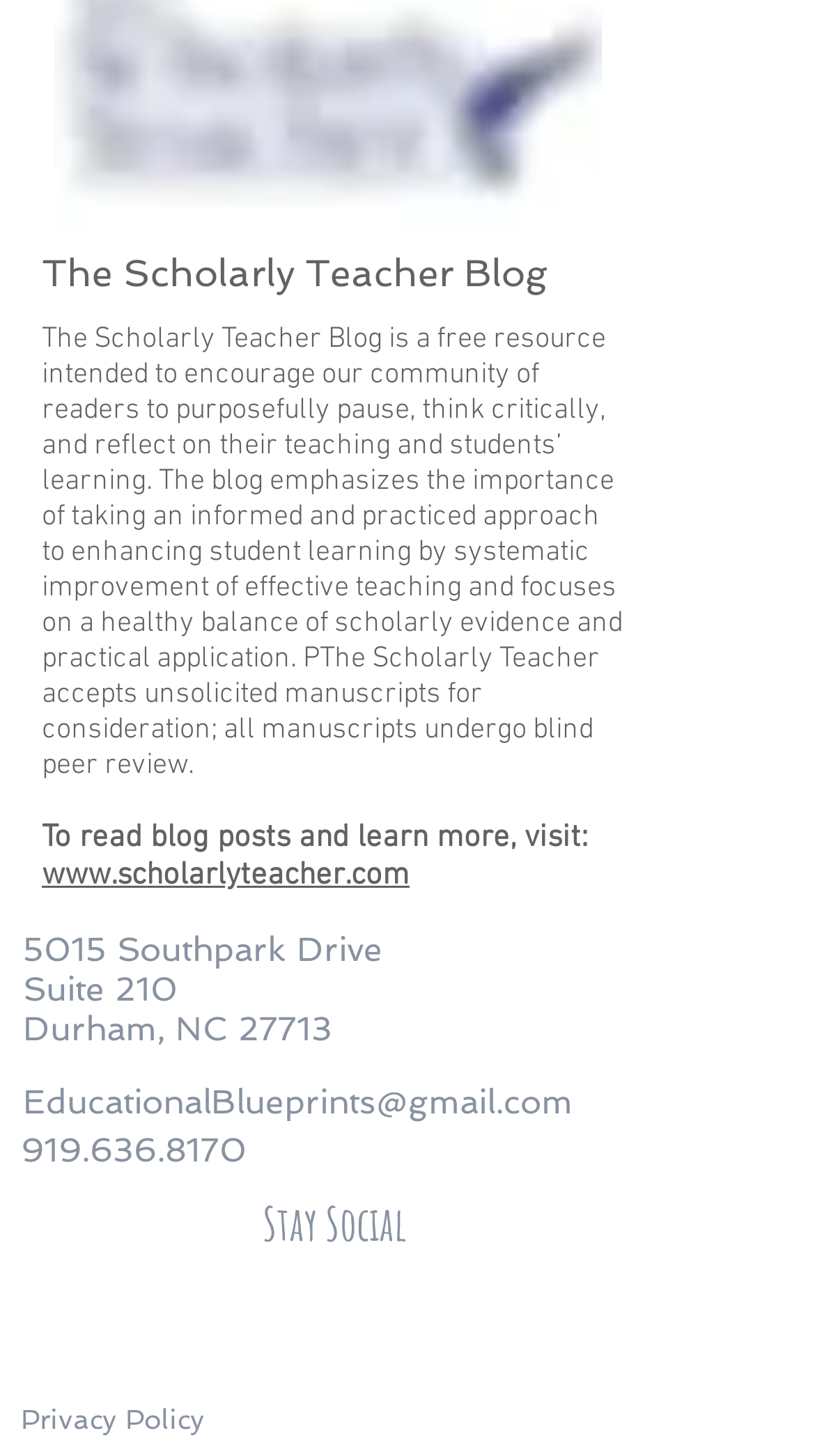What is the website of The Scholarly Teacher Blog?
Please provide a single word or phrase based on the screenshot.

www.scholarlyteacher.com